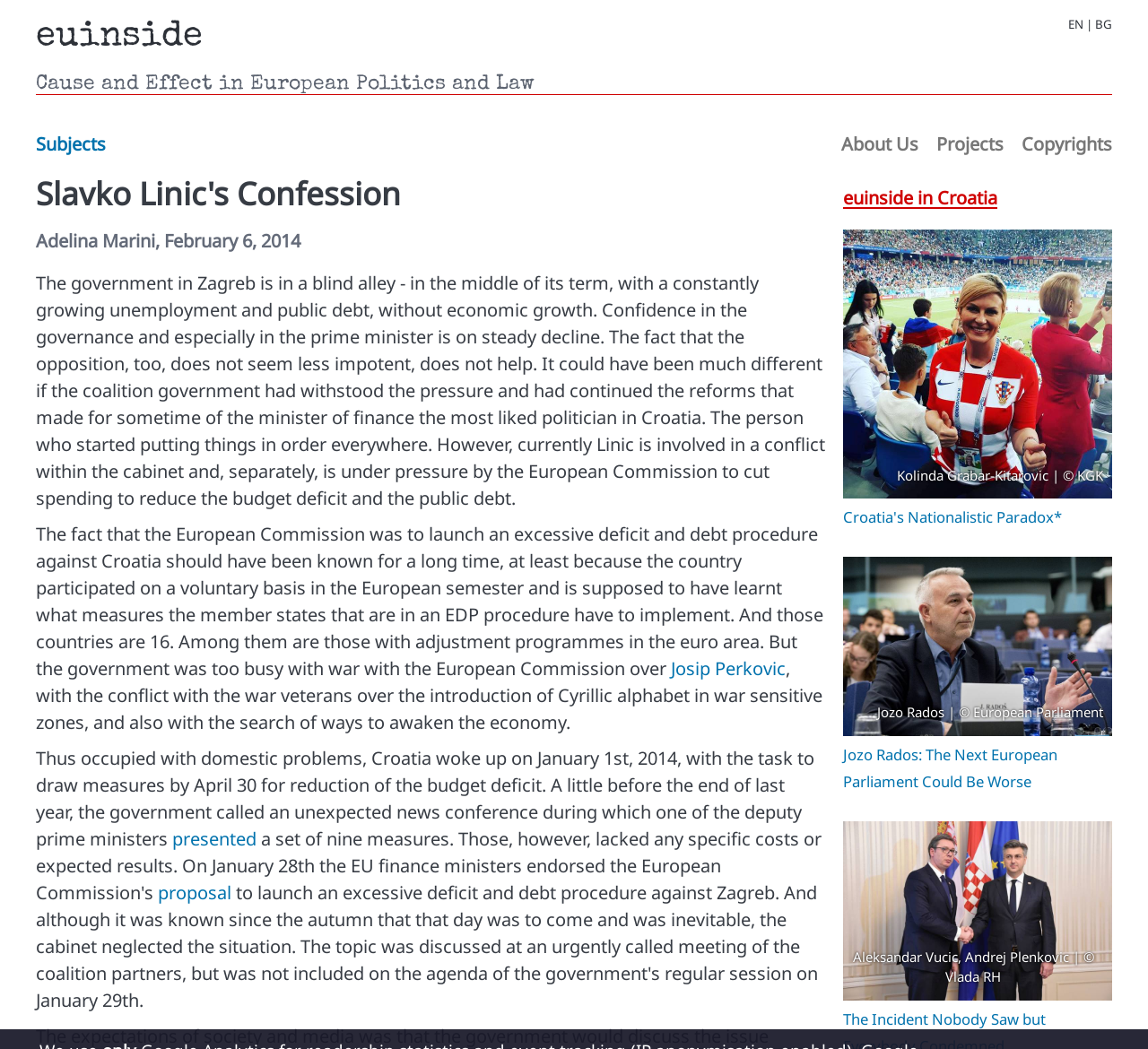Determine the bounding box coordinates of the element's region needed to click to follow the instruction: "Learn more about Josip Perkovic". Provide these coordinates as four float numbers between 0 and 1, formatted as [left, top, right, bottom].

[0.584, 0.626, 0.684, 0.649]